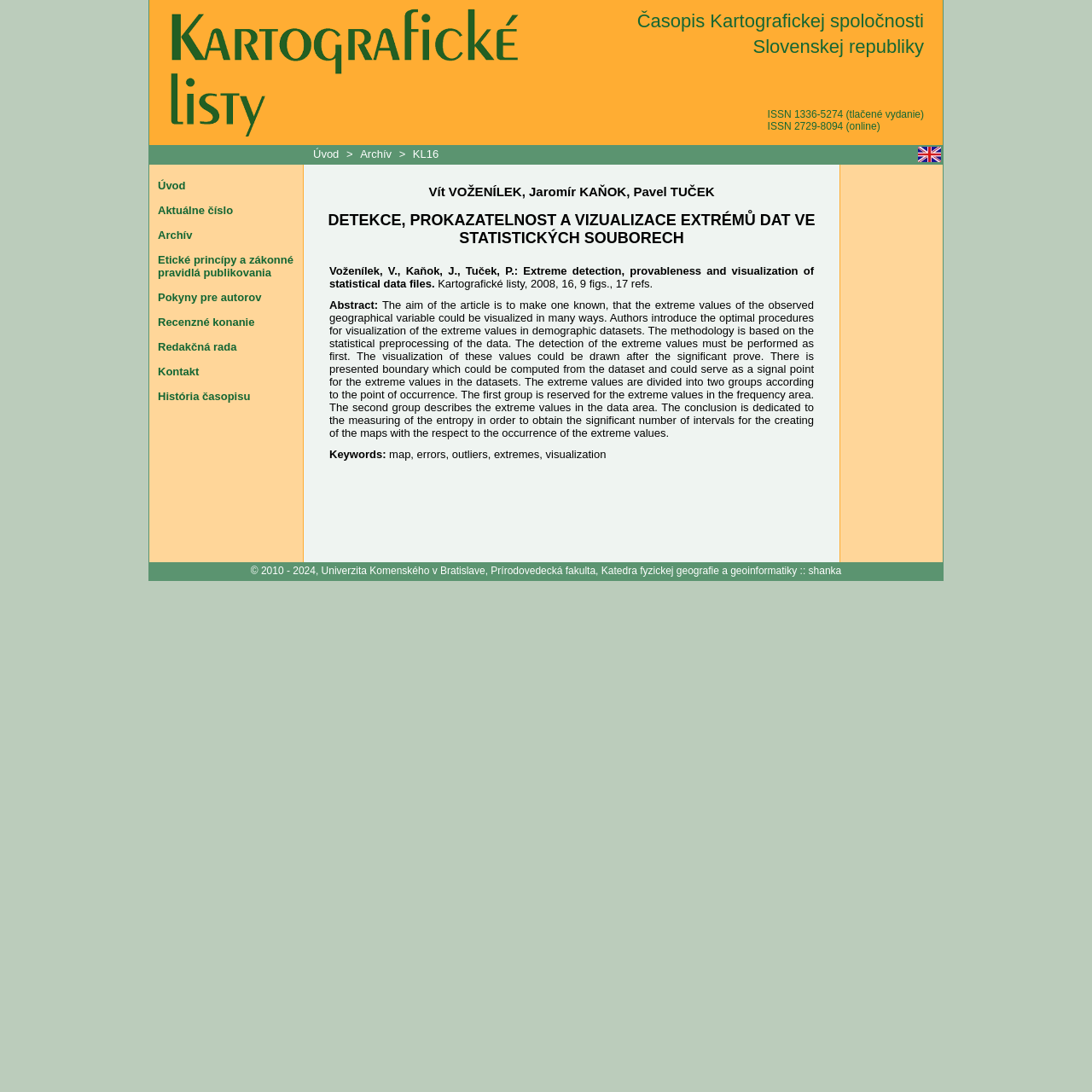Refer to the image and provide a thorough answer to this question:
What is the name of the university mentioned on the webpage?

I found the name of the university by looking at the StaticText element with the text '© 2010 - 2024, Univerzita Komenského v Bratislave, Prírodovedecká fakulta, Katedra fyzickej geografie a geoinformatiky :: shanka' which is located at [0.229, 0.517, 0.771, 0.528] on the webpage.